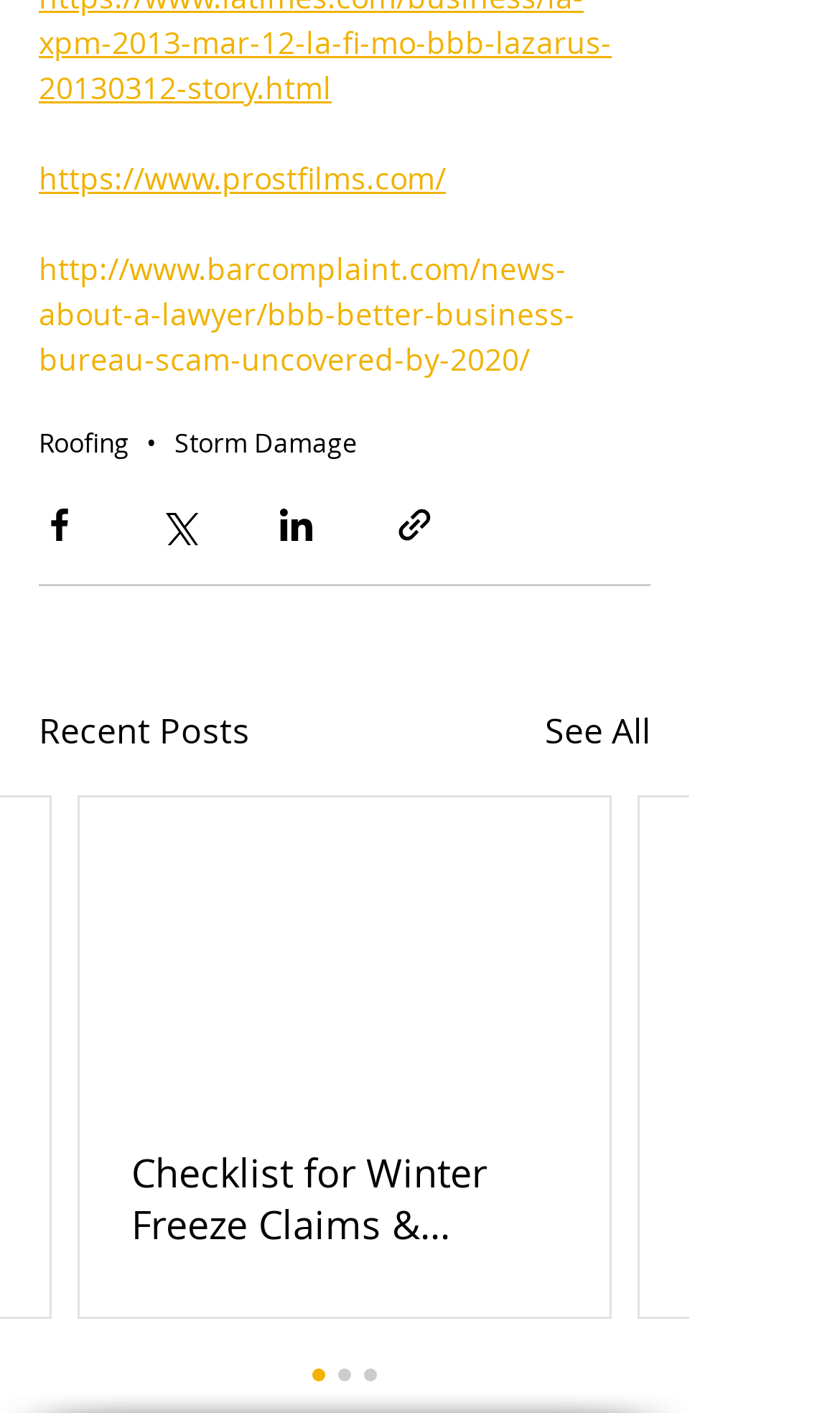Respond with a single word or short phrase to the following question: 
What is the topic of the link 'Roofing'?

Not provided